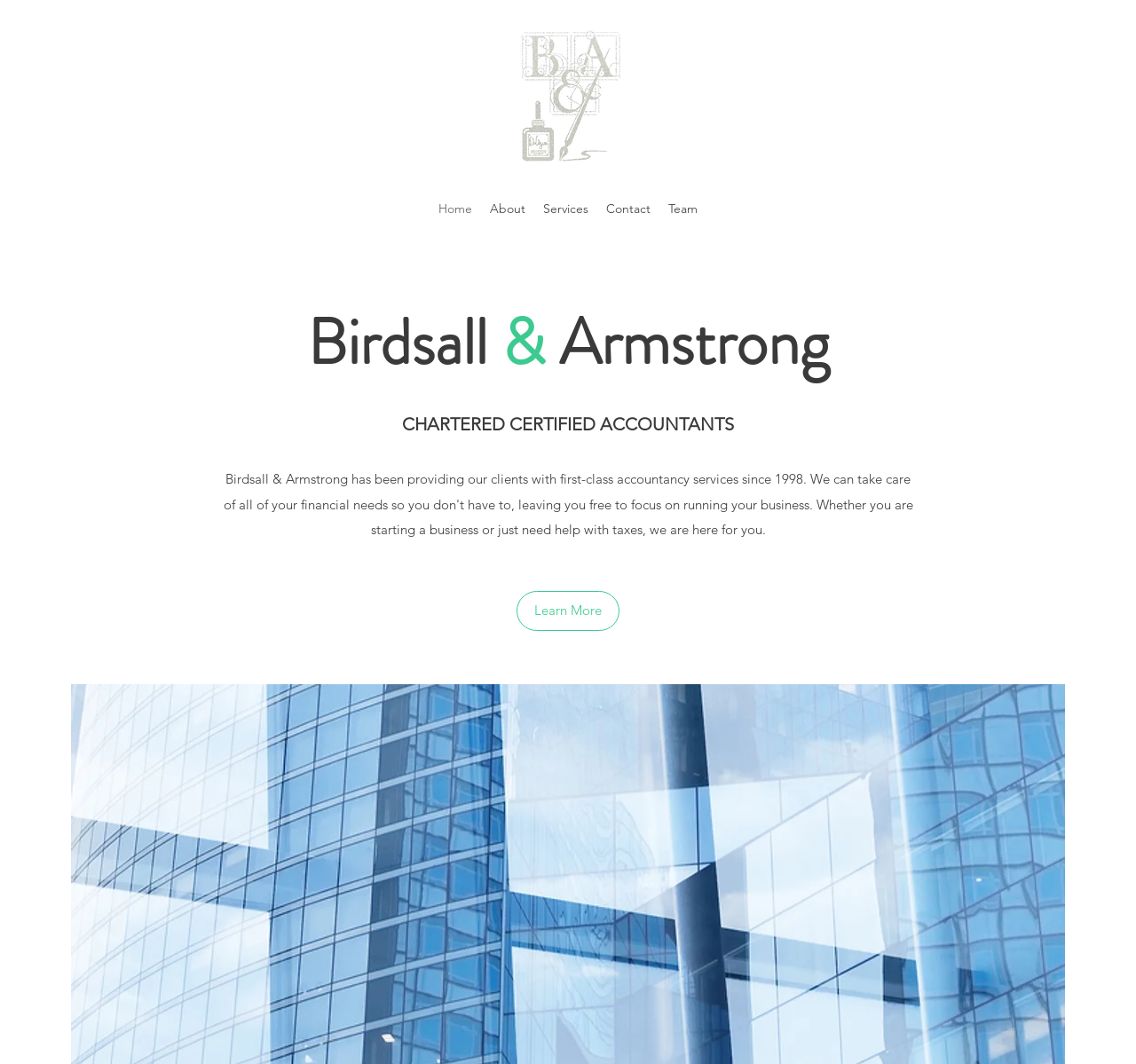Provide the bounding box coordinates for the UI element described in this sentence: "About". The coordinates should be four float values between 0 and 1, i.e., [left, top, right, bottom].

[0.423, 0.183, 0.47, 0.209]